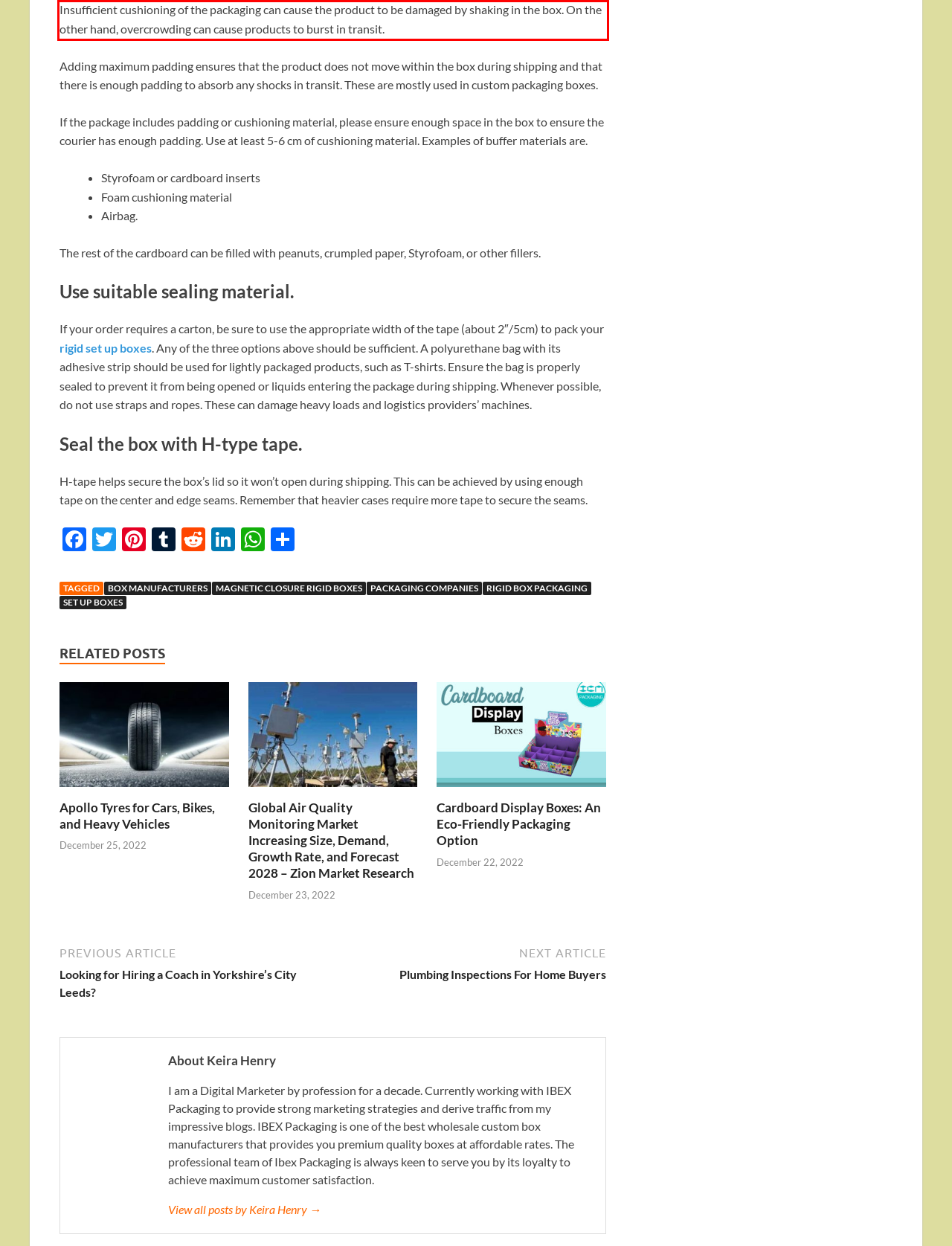In the screenshot of the webpage, find the red bounding box and perform OCR to obtain the text content restricted within this red bounding box.

Insufficient cushioning of the packaging can cause the product to be damaged by shaking in the box. On the other hand, overcrowding can cause products to burst in transit.